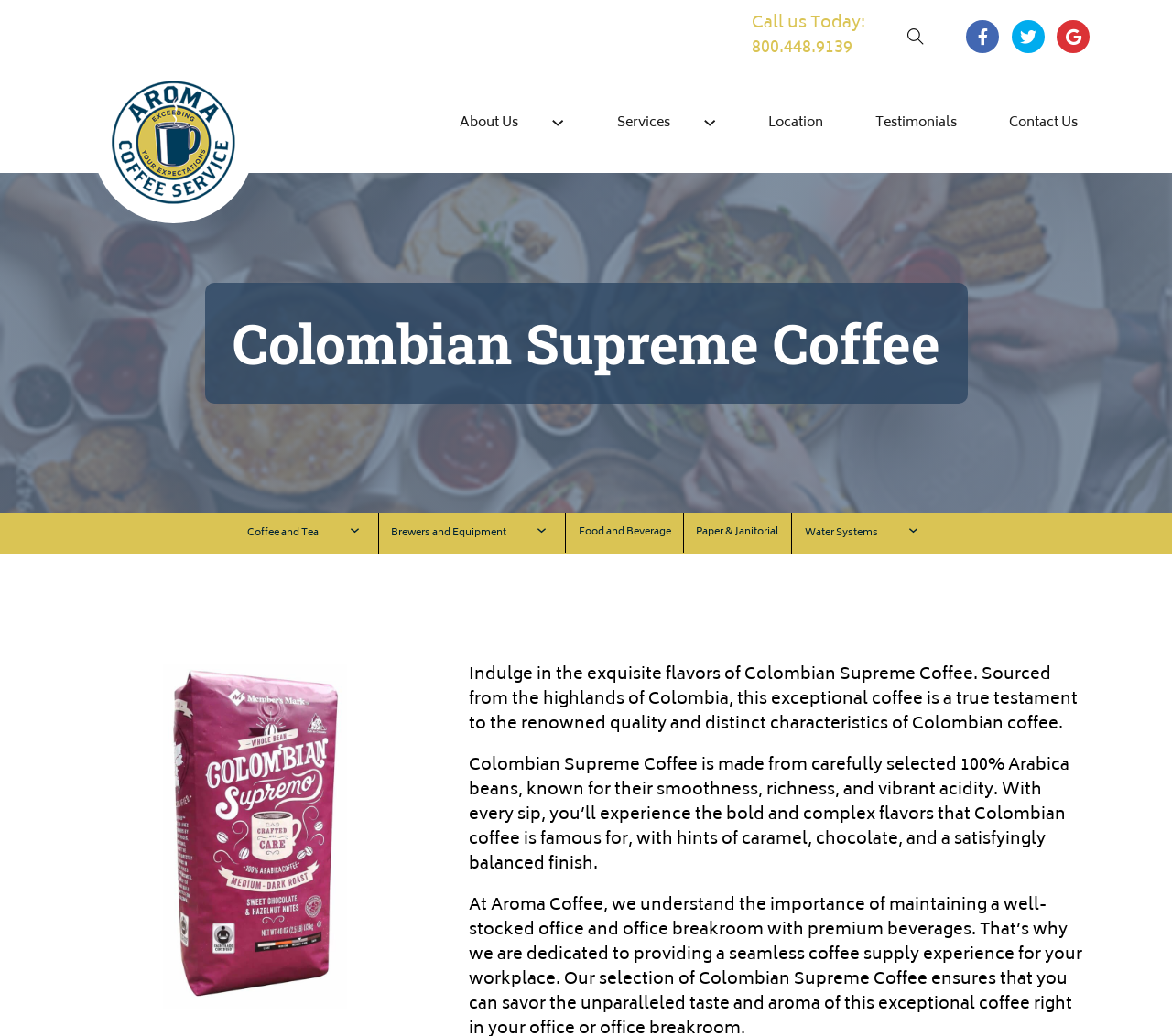Pinpoint the bounding box coordinates of the clickable element to carry out the following instruction: "View Coffee and Tea."

[0.201, 0.496, 0.282, 0.534]